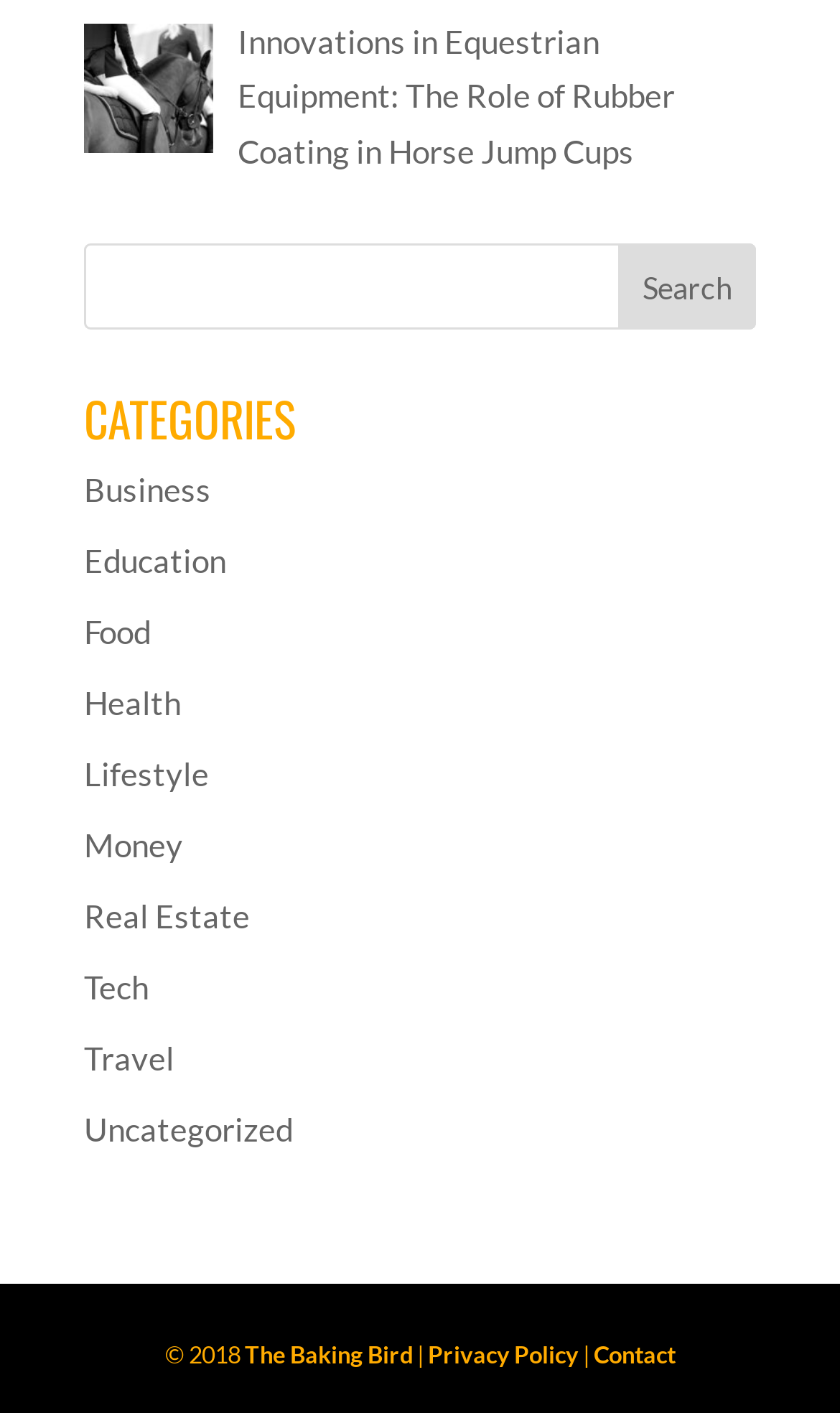Please locate the clickable area by providing the bounding box coordinates to follow this instruction: "Click on The Baking Bird link".

[0.291, 0.948, 0.491, 0.968]